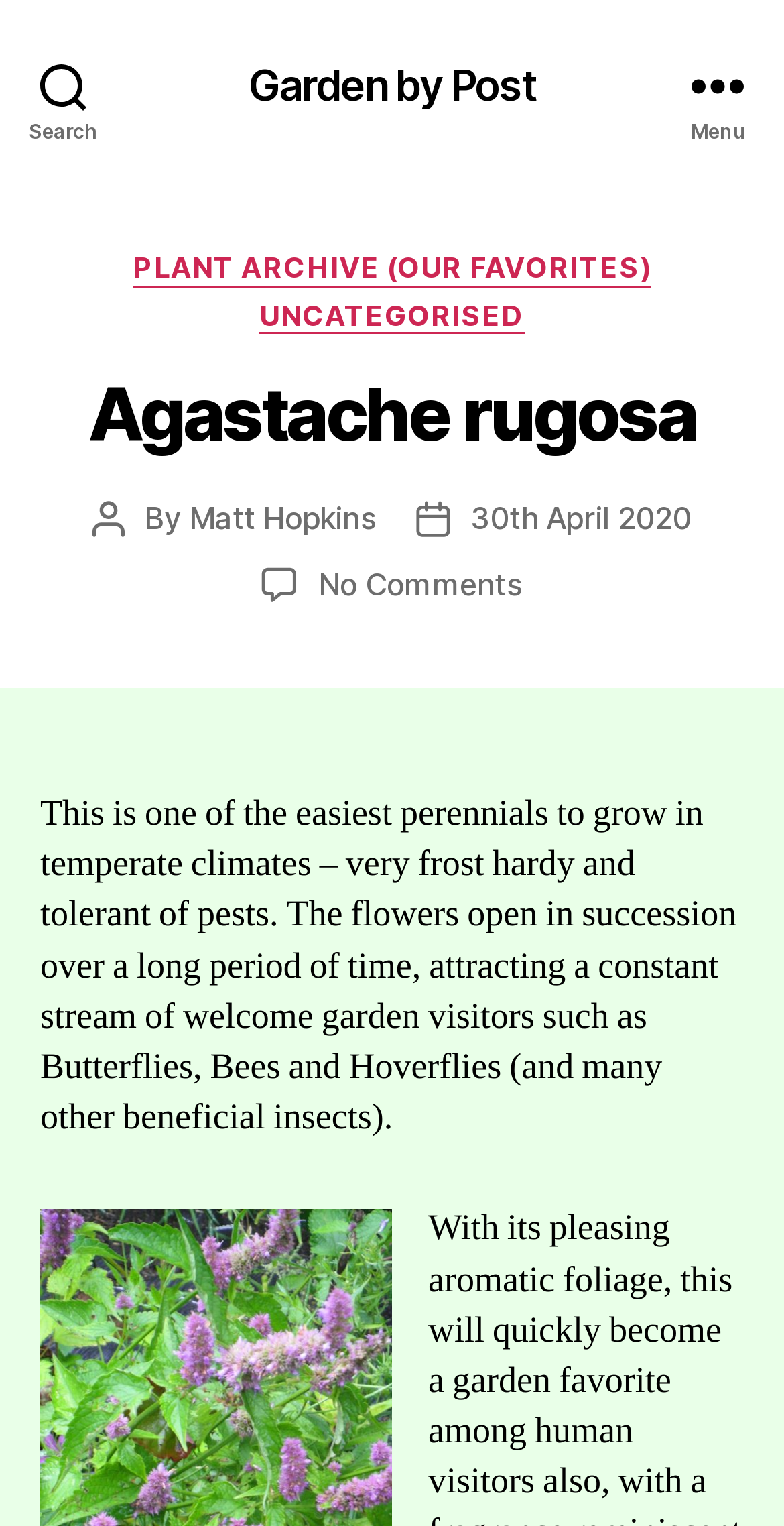Provide the bounding box coordinates, formatted as (top-left x, top-left y, bottom-right x, bottom-right y), with all values being floating point numbers between 0 and 1. Identify the bounding box of the UI element that matches the description: Search

[0.0, 0.0, 0.162, 0.111]